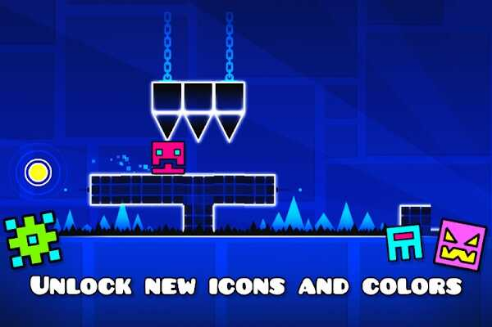What is the dominant color of the background?
Provide a concise answer using a single word or phrase based on the image.

Blue